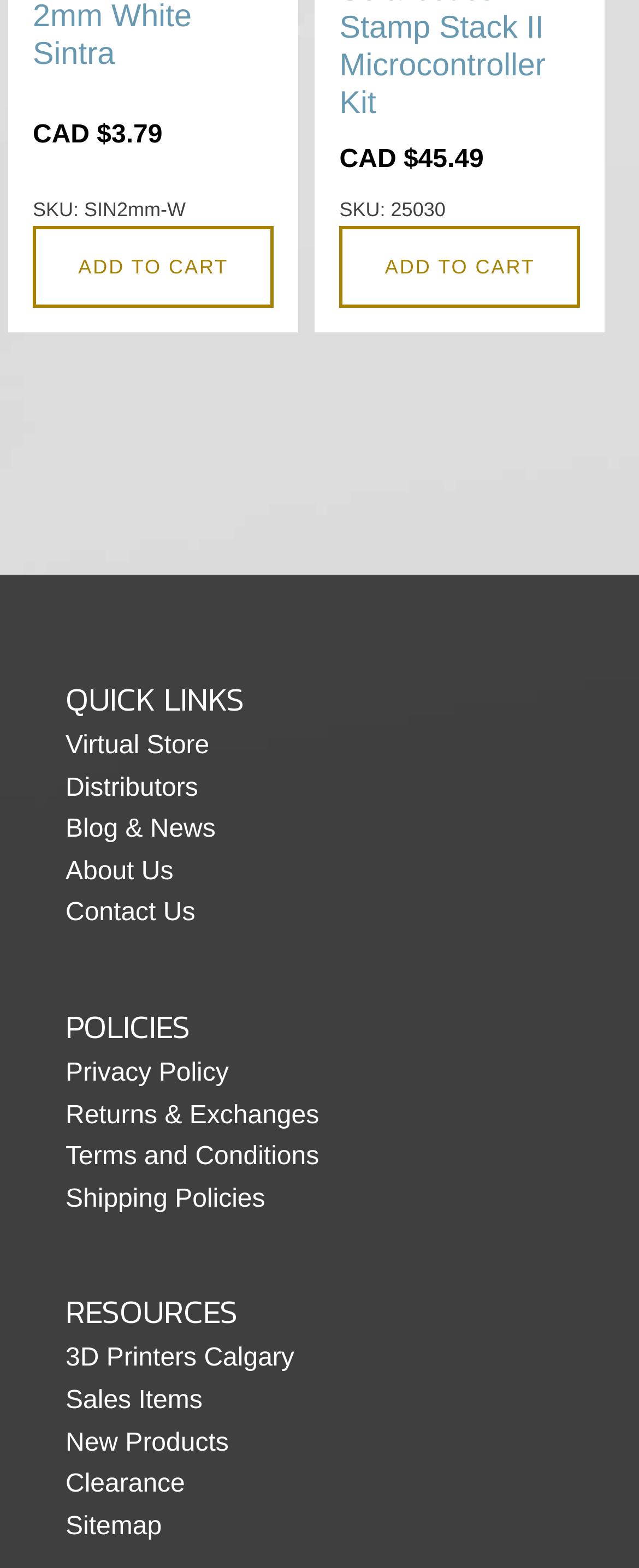Bounding box coordinates are specified in the format (top-left x, top-left y, bottom-right x, bottom-right y). All values are floating point numbers bounded between 0 and 1. Please provide the bounding box coordinate of the region this sentence describes: Clearance

[0.103, 0.934, 0.29, 0.96]